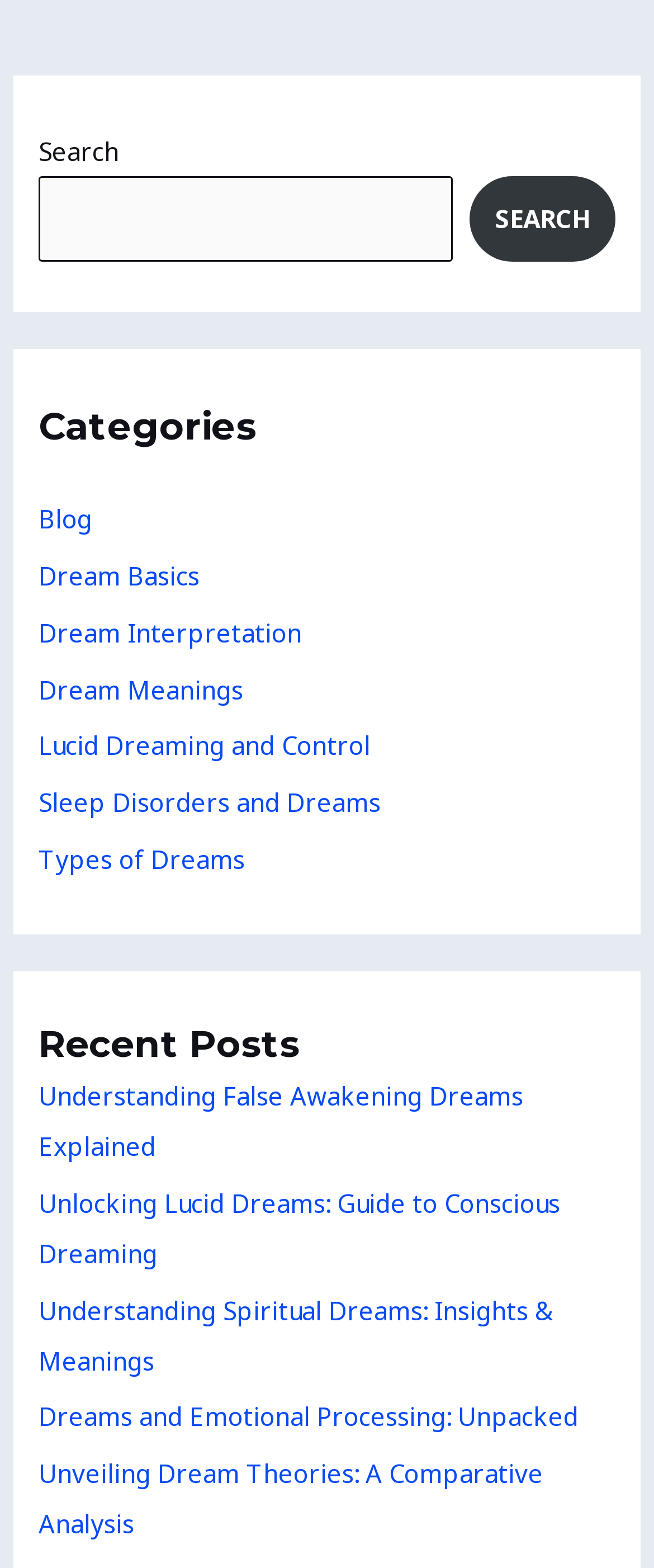What is the main function of the top-right section?
Based on the image content, provide your answer in one word or a short phrase.

Search